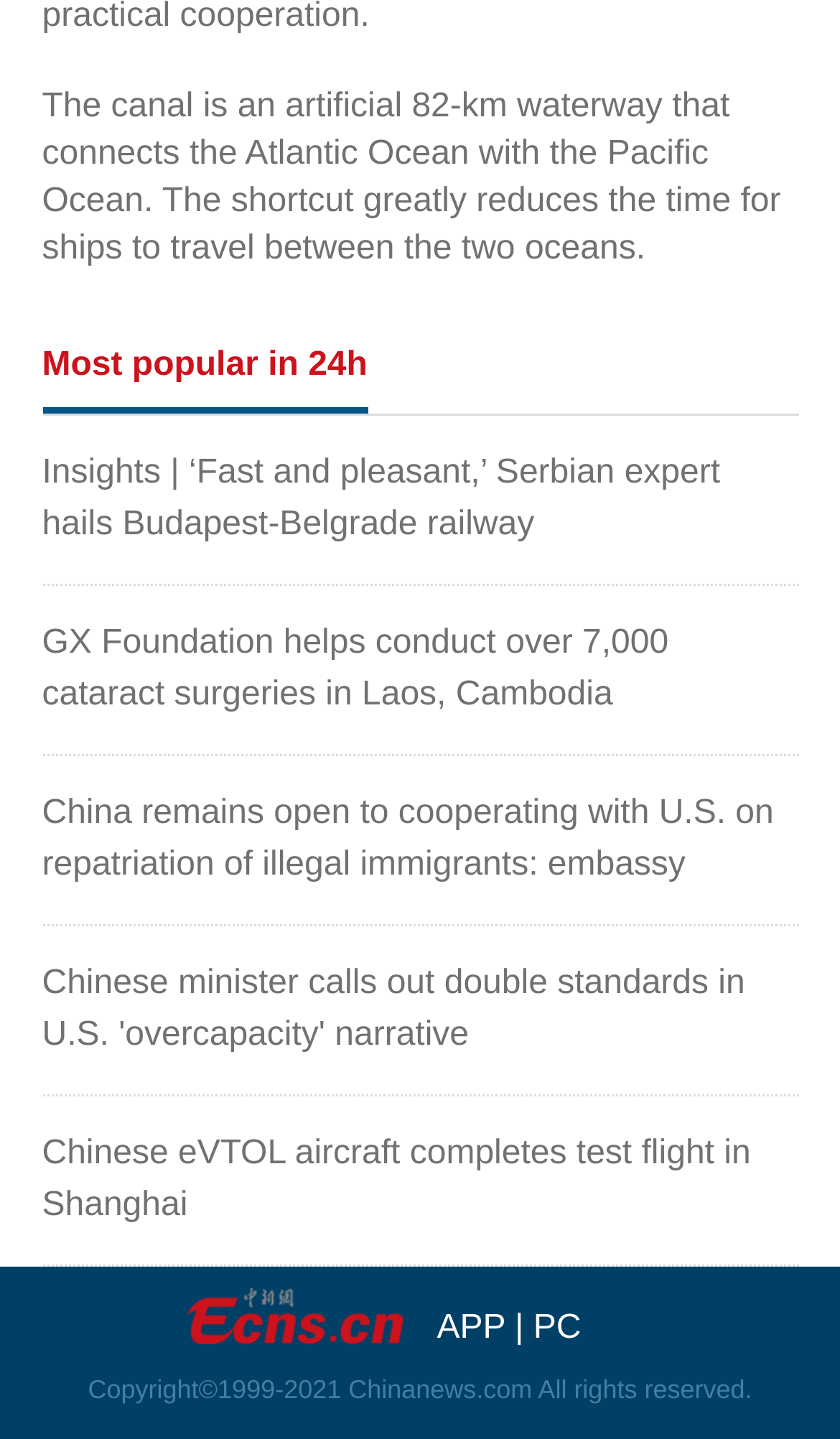Could you locate the bounding box coordinates for the section that should be clicked to accomplish this task: "View the image".

[0.224, 0.895, 0.48, 0.935]